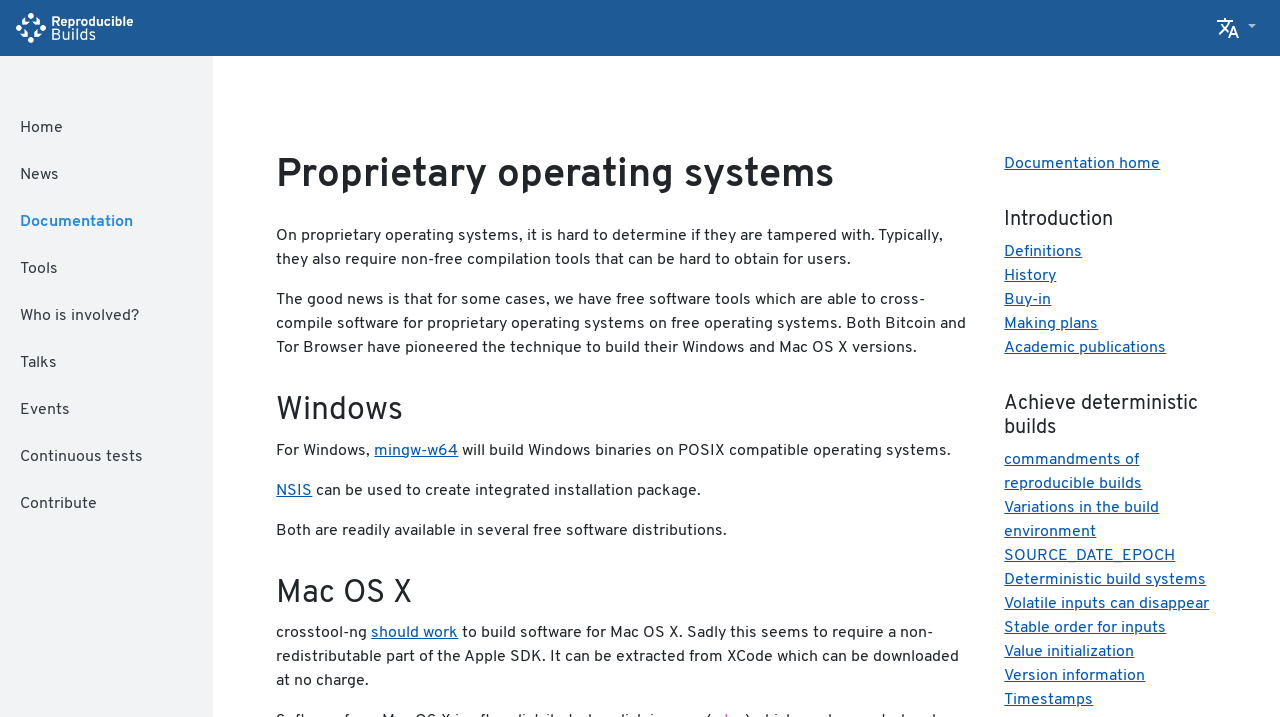Can you specify the bounding box coordinates for the region that should be clicked to fulfill this instruction: "Click the 'Contribute' link".

[0.016, 0.692, 0.076, 0.714]